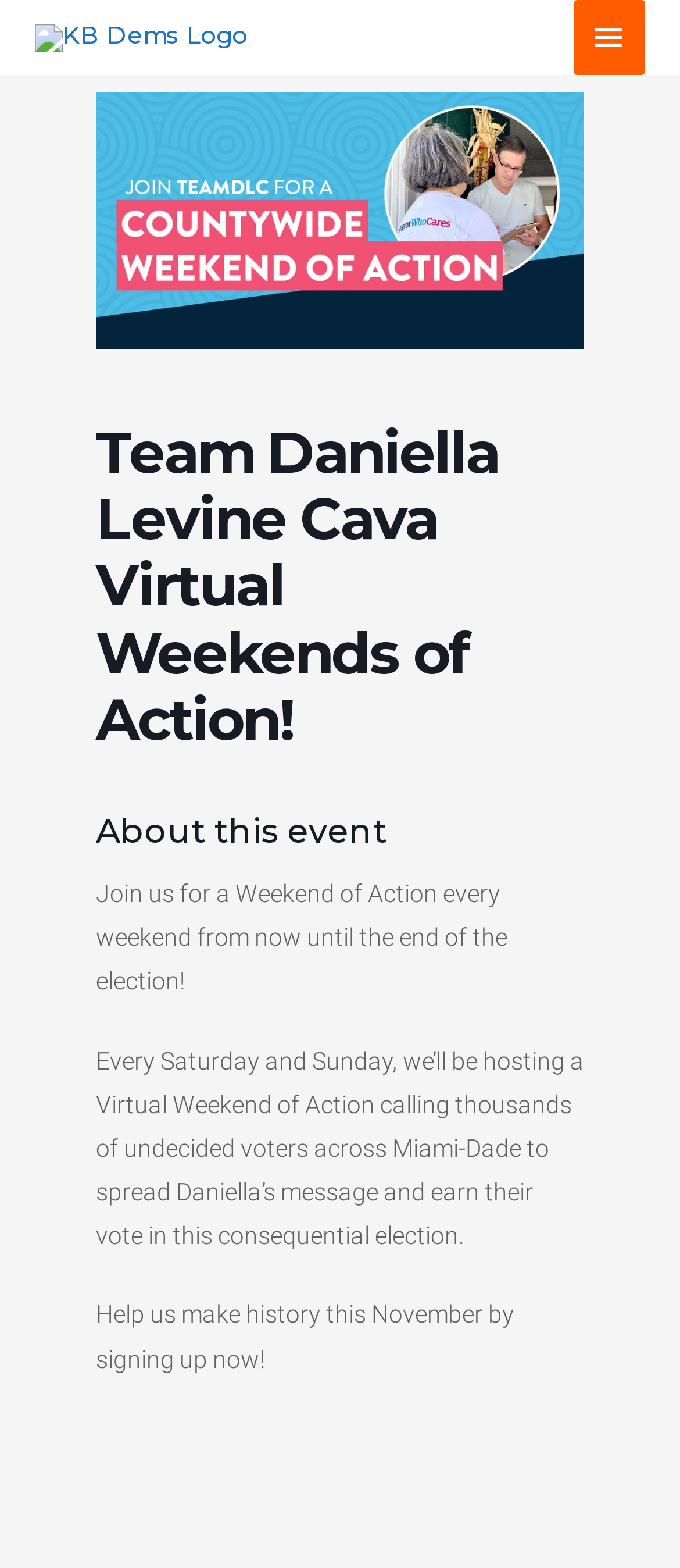Describe in detail what you see on the webpage.

The webpage is about the "Team Daniella Levine Cava Virtual Weekends of Action" event. At the top left corner, there is a "KB Dems Logo" image, which is a link. On the top right corner, there is a "MAIN MENU" button that is not expanded. 

Below the logo, there is a heading that reads "Team Daniella Levine Cava Virtual Weekends of Action!" in a prominent position. Underneath this heading, there is another heading that says "About this event". 

The main content of the webpage is a series of paragraphs that describe the event. The first paragraph invites users to join a "Weekend of Action" every weekend until the end of the election. The second paragraph explains that every Saturday and Sunday, there will be a virtual event to call undecided voters across Miami-Dade to spread Daniella's message and earn their vote. The third paragraph encourages users to sign up to help make history in the November election. 

There is a small, non-descriptive text element below the main content, but it does not contain any meaningful information.